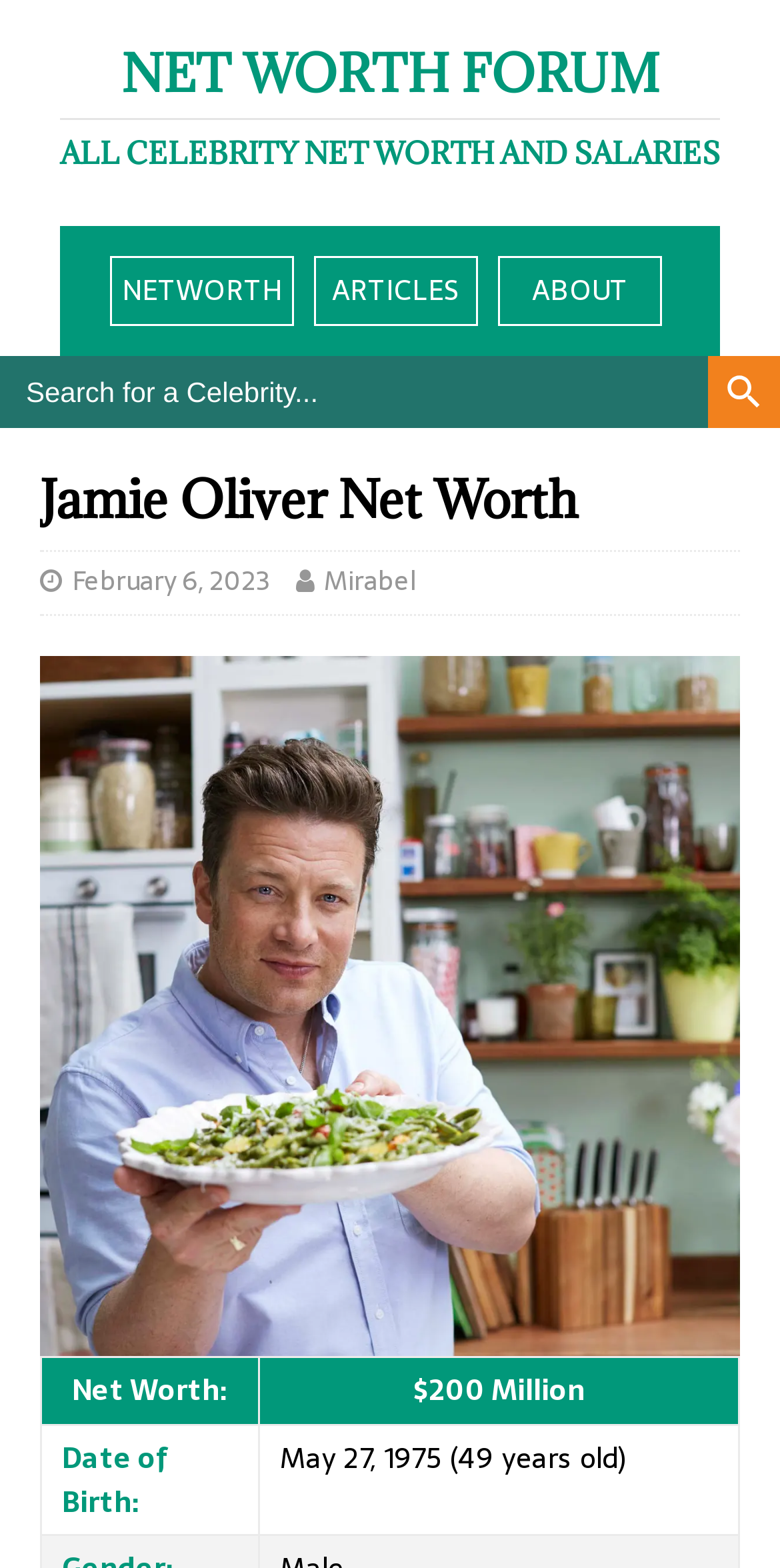Identify the bounding box coordinates for the region of the element that should be clicked to carry out the instruction: "Check Jamie Oliver's net worth". The bounding box coordinates should be four float numbers between 0 and 1, i.e., [left, top, right, bottom].

[0.053, 0.866, 0.947, 0.908]